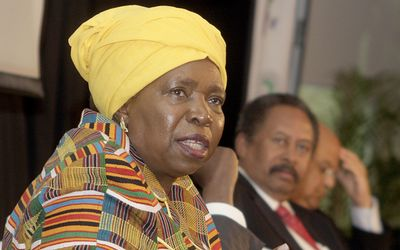Give a detailed account of the visual content in the image.

The image features Nkosazana Dlamini-Zuma, the former chairperson of the African Union Commission, known for her vibrant yellow headwrap and a striking traditional patterned outfit. She appears engaged in a discussion, highlighting her role in advocating for key initiatives such as the Agenda 2063 vision, which promotes human rights and gender parity across Africa. Behind her, other attendees can be seen, emphasizing the collaborative nature of the African Union summits where critical issues affecting the continent are deliberated. This moment captures the essence of leadership and the importance of dialogue in addressing Africa’s challenges during the summit, held in the context of significant political dynamics.